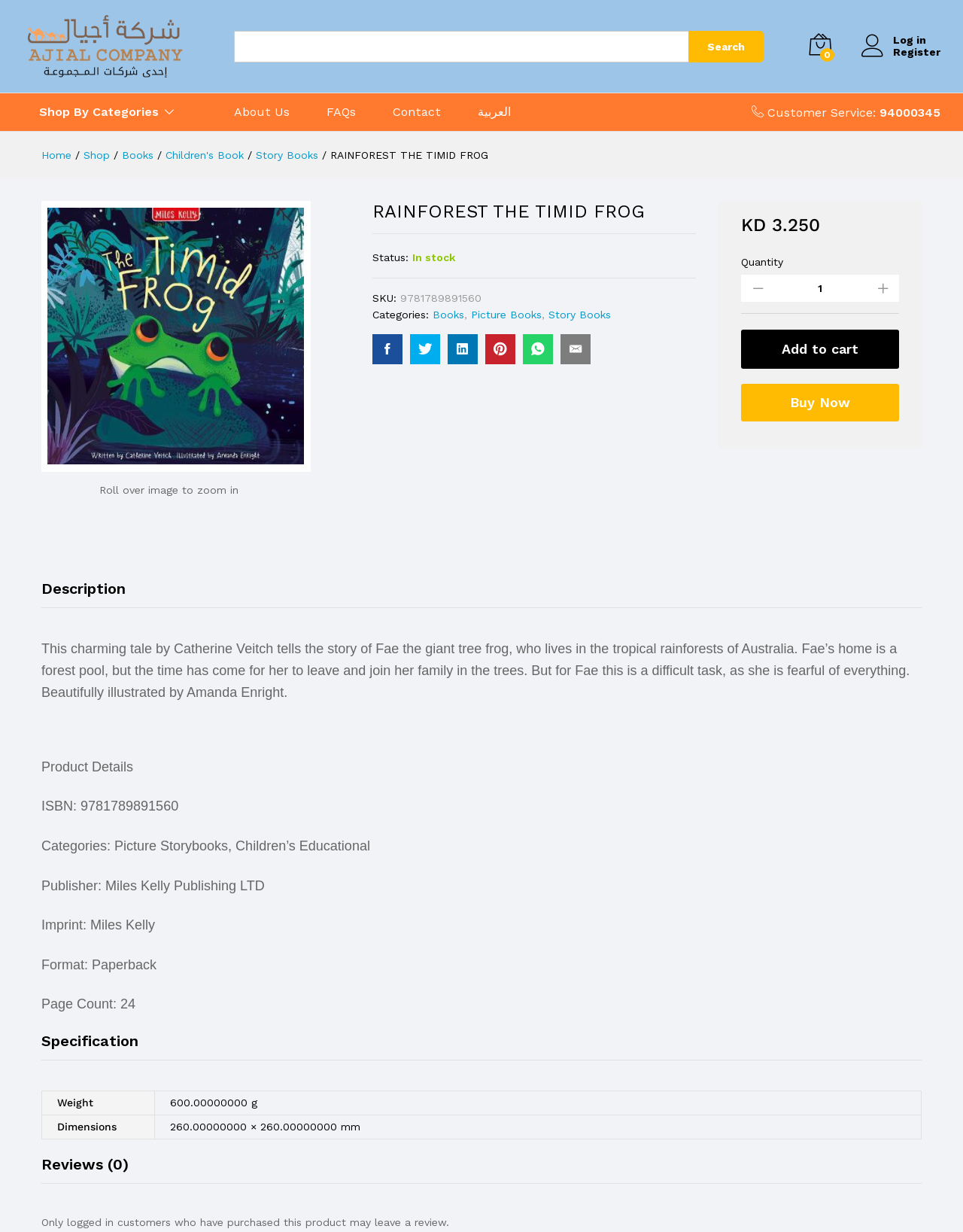What is the format of the book?
Respond to the question with a well-detailed and thorough answer.

I found the answer by looking at the product details section on the webpage, which lists 'Format: Paperback'.